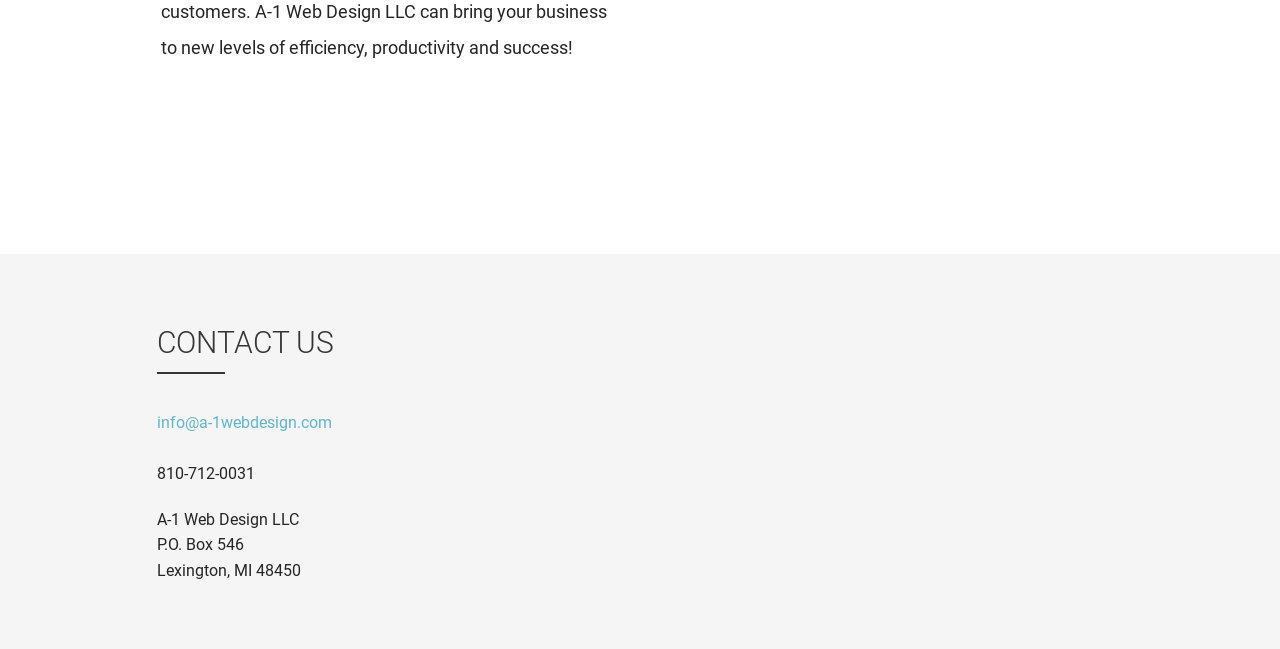What is the phone number?
Observe the image and answer the question with a one-word or short phrase response.

810-712-0031